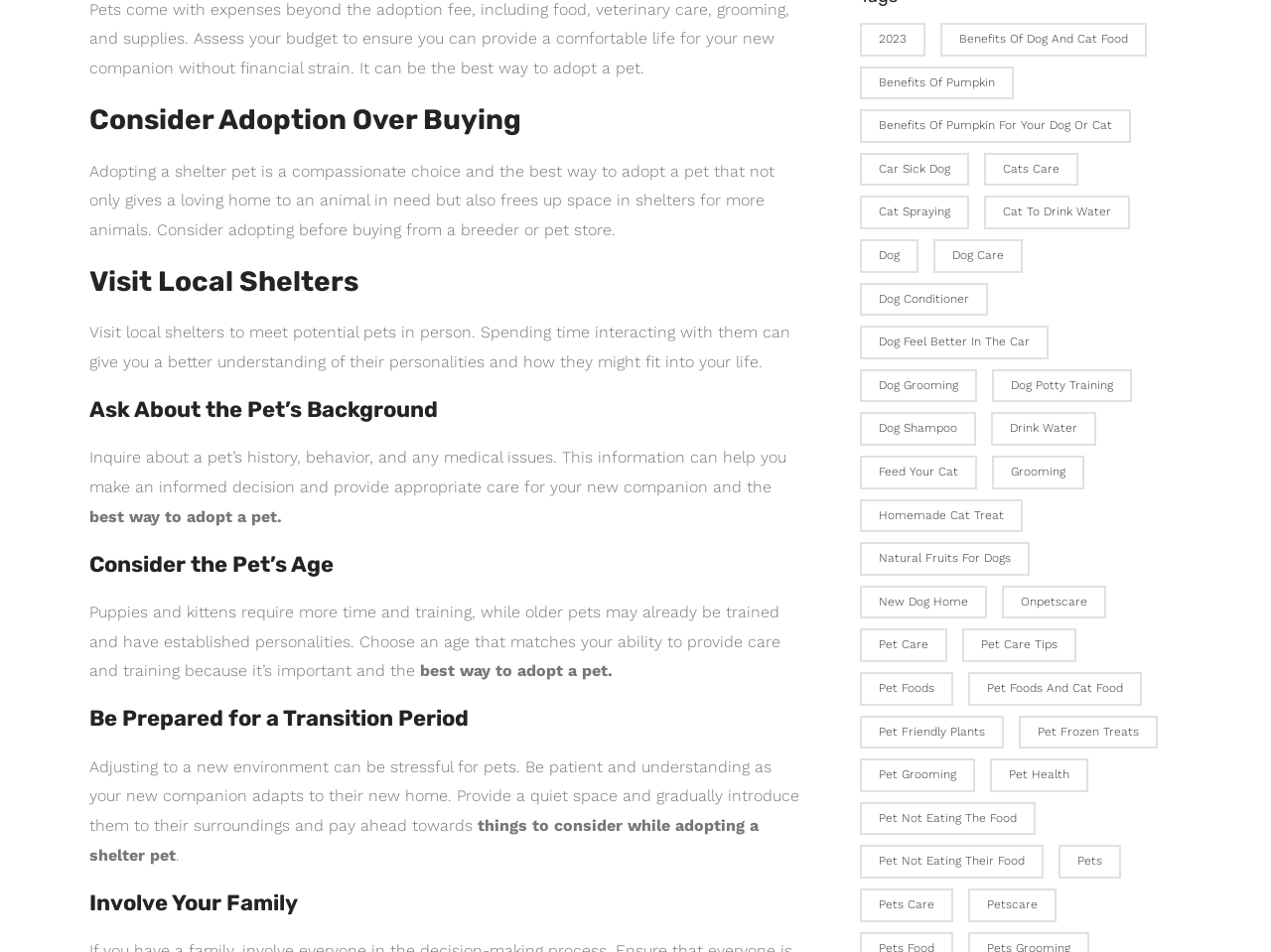Find the bounding box coordinates for the area that must be clicked to perform this action: "Read 'Consider Adoption Over Buying'".

[0.07, 0.108, 0.636, 0.143]